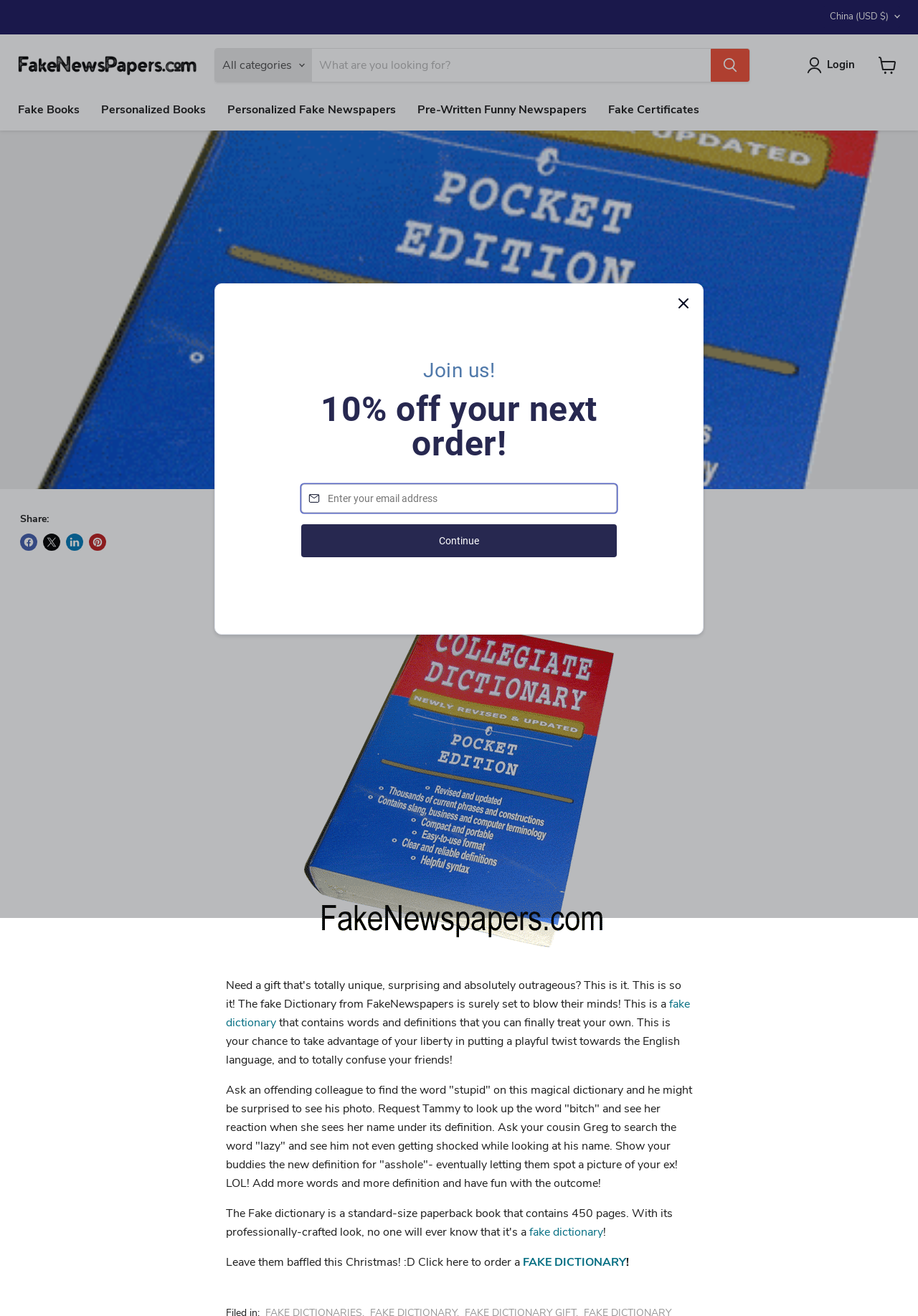Answer in one word or a short phrase: 
How many categories are there in the search dropdown?

1